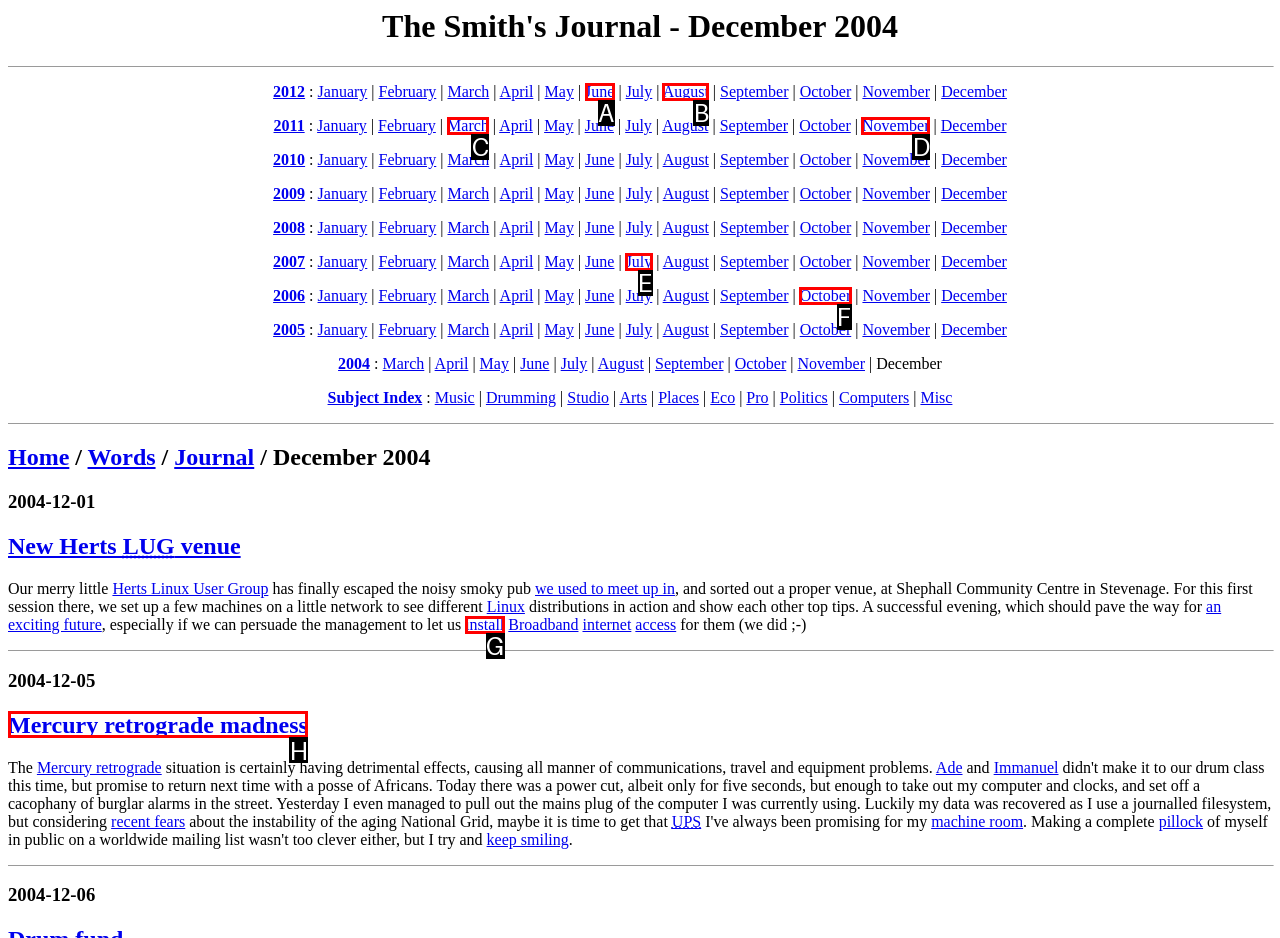Select the HTML element that corresponds to the description: Mercury retrograde madness. Reply with the letter of the correct option.

H